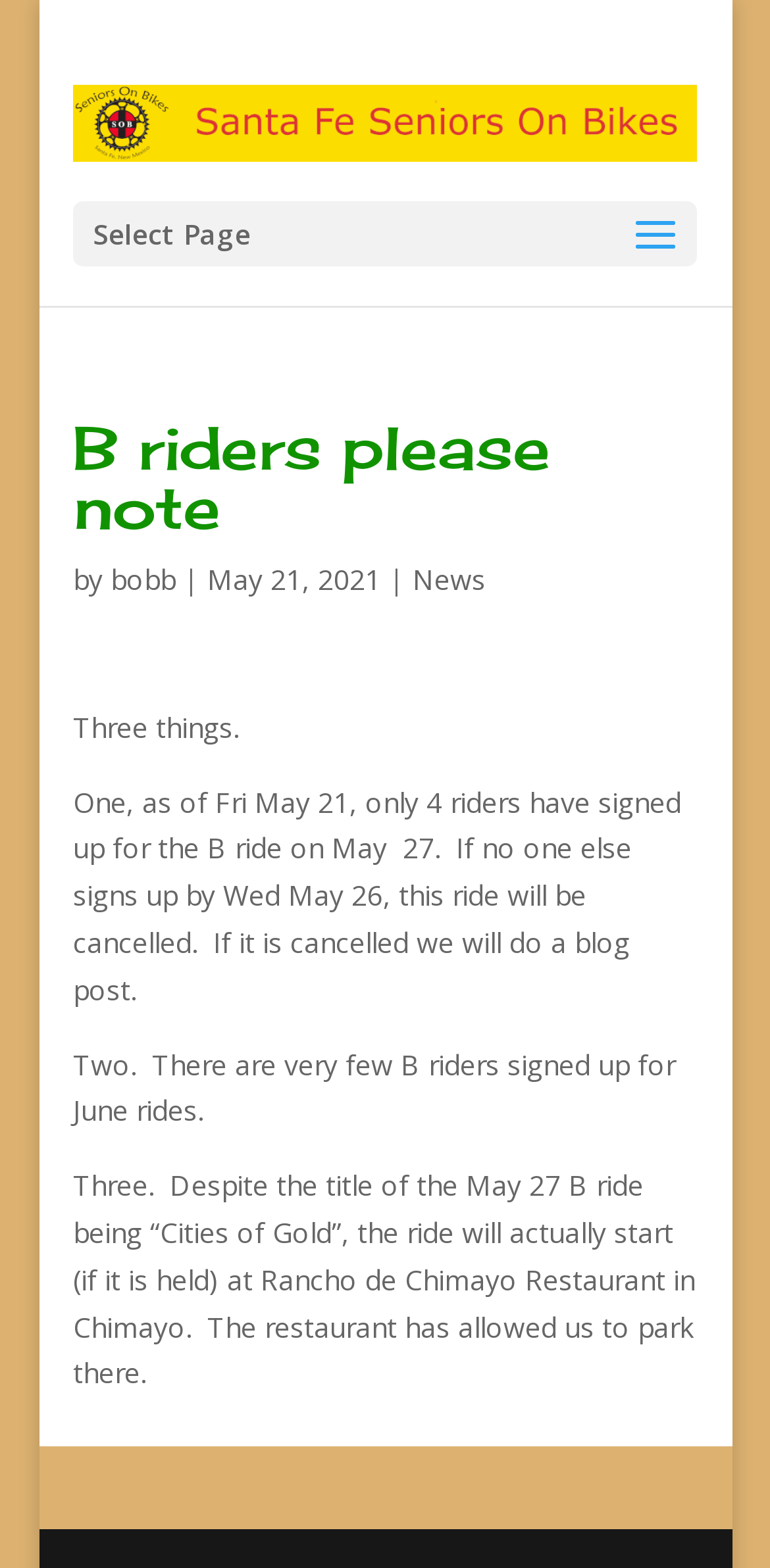What is the title of the article?
Based on the image, answer the question in a detailed manner.

The title of the article can be found in the heading element with the text 'B riders please note' which is located at the top of the article section.